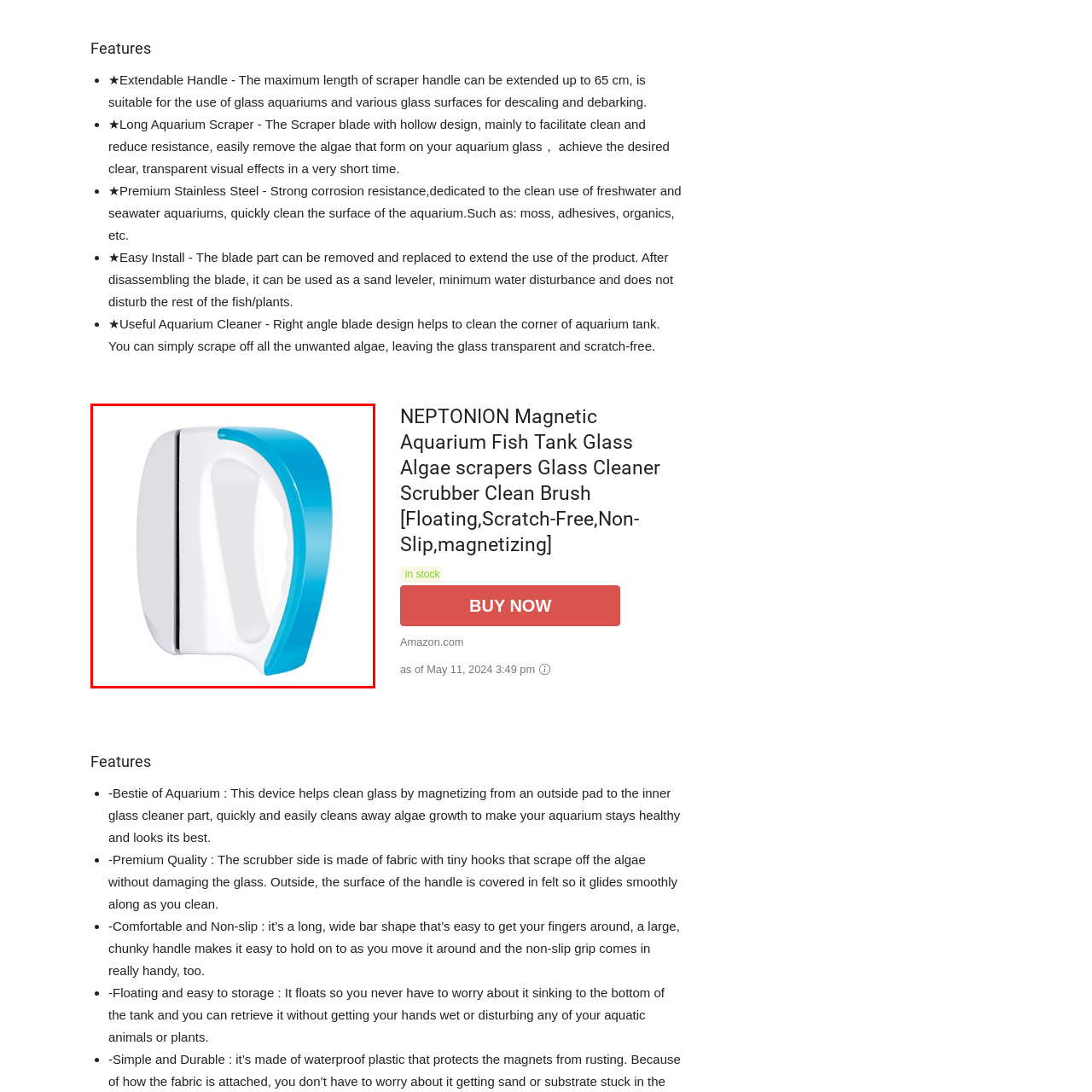Analyze the image surrounded by the red outline and answer the ensuing question with as much detail as possible based on the image:
Is the scraper suitable for freshwater aquariums?

The question asks about the suitability of the scraper for freshwater aquariums. The caption states that the tool is particularly suitable for both freshwater and seawater aquariums, making it a versatile addition to your aquarium maintenance toolkit. Therefore, the answer is yes.